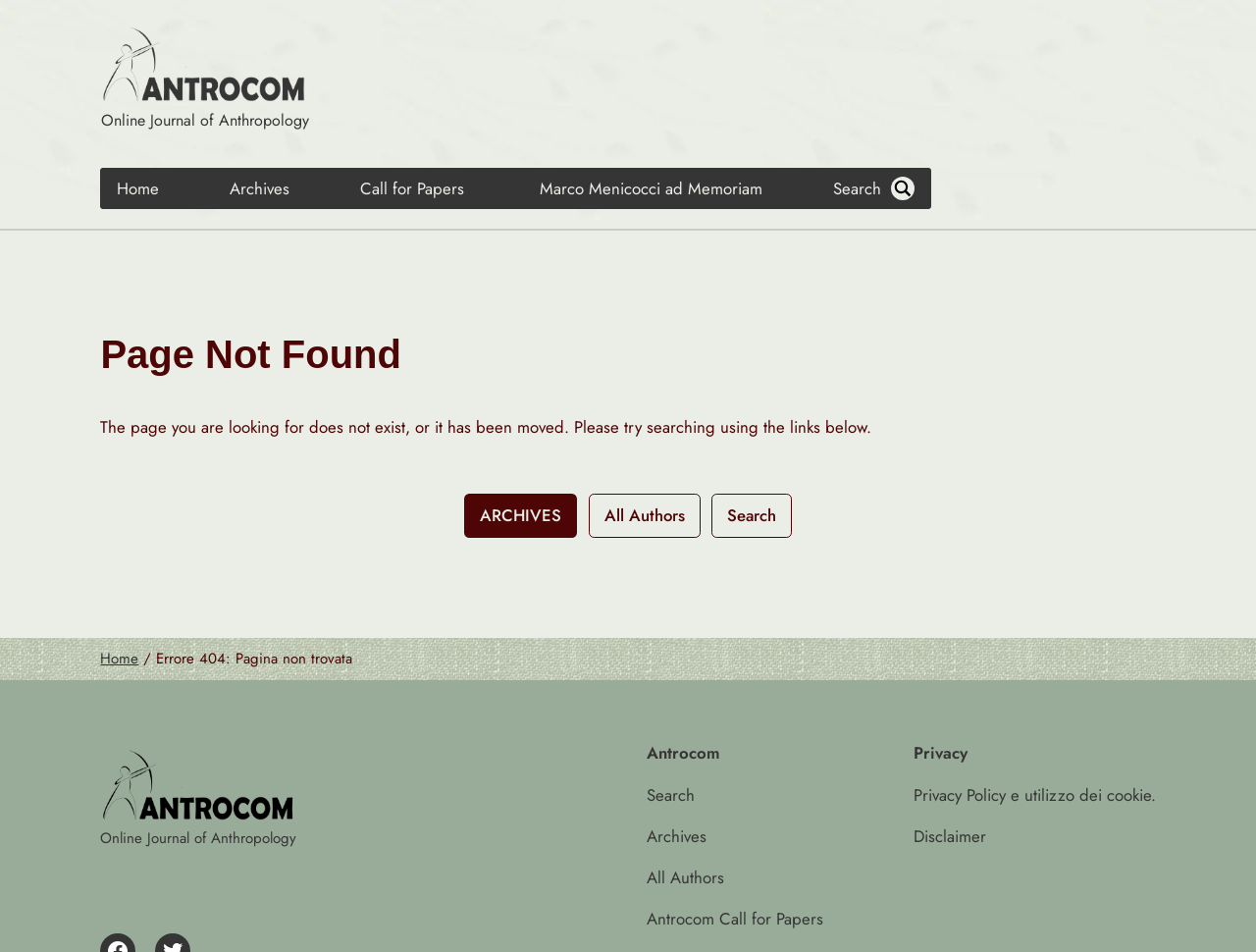Provide the bounding box coordinates of the HTML element this sentence describes: "1195".

None